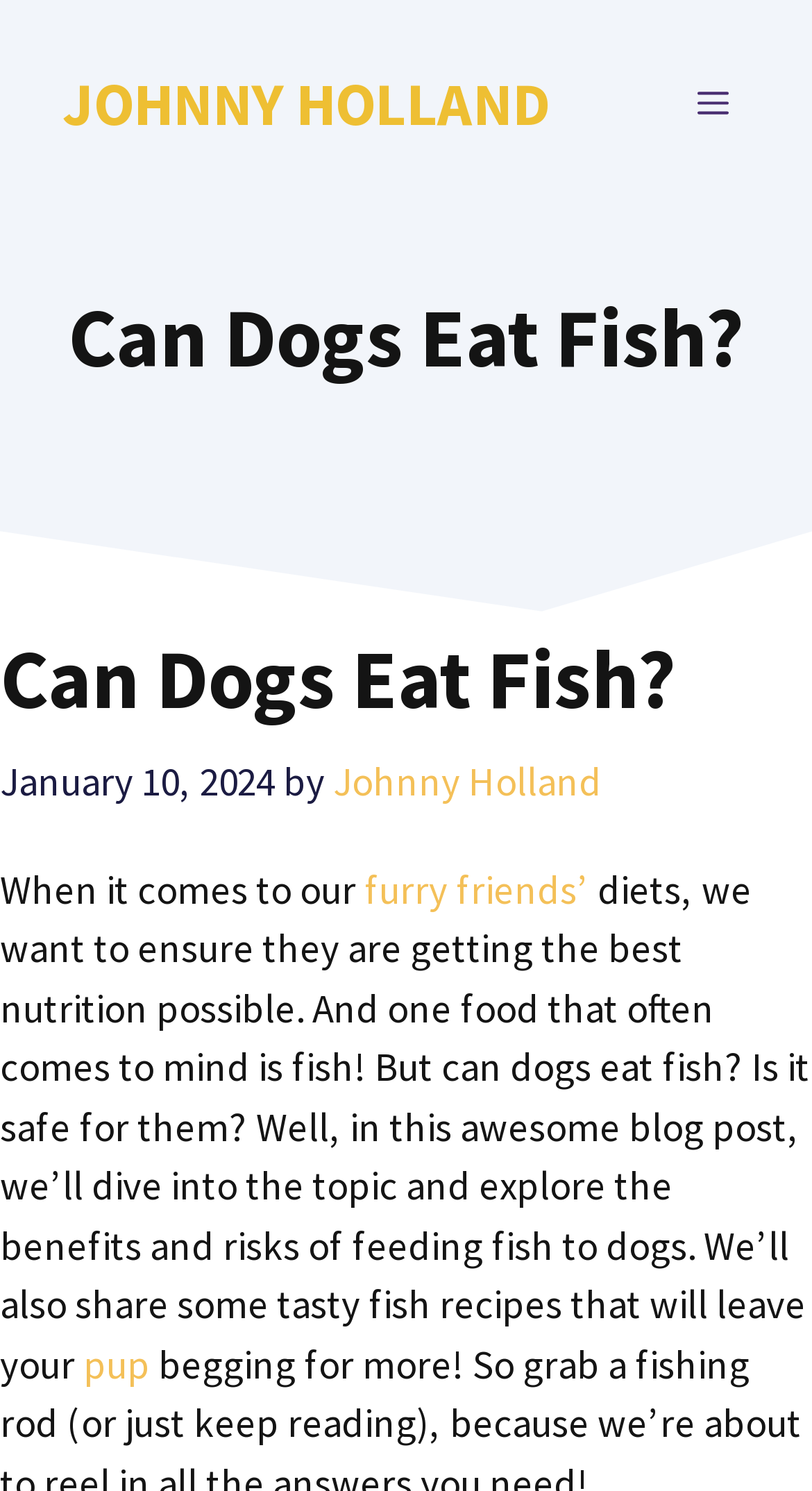Explain the features and main sections of the webpage comprehensively.

The webpage is about the topic "Can Dogs Eat Fish?" and appears to be a blog post. At the top, there is a banner with a link to the website "JOHNNY HOLLAND" and a navigation menu toggle button labeled "MENU" on the right side. 

Below the banner, there is a main heading "Can Dogs Eat Fish?" which is followed by a subheading that includes the date "January 10, 2024" and the author's name "Johnny Holland". 

The main content of the webpage starts with a paragraph of text that discusses the importance of nutrition for dogs and introduces the topic of feeding fish to dogs. The text is divided into several sections, with some parts being links, such as "furry friends" and "pup". The paragraph is quite long and spans across multiple lines. 

There are no images on the page. The overall structure of the webpage is simple, with a clear hierarchy of headings and text.